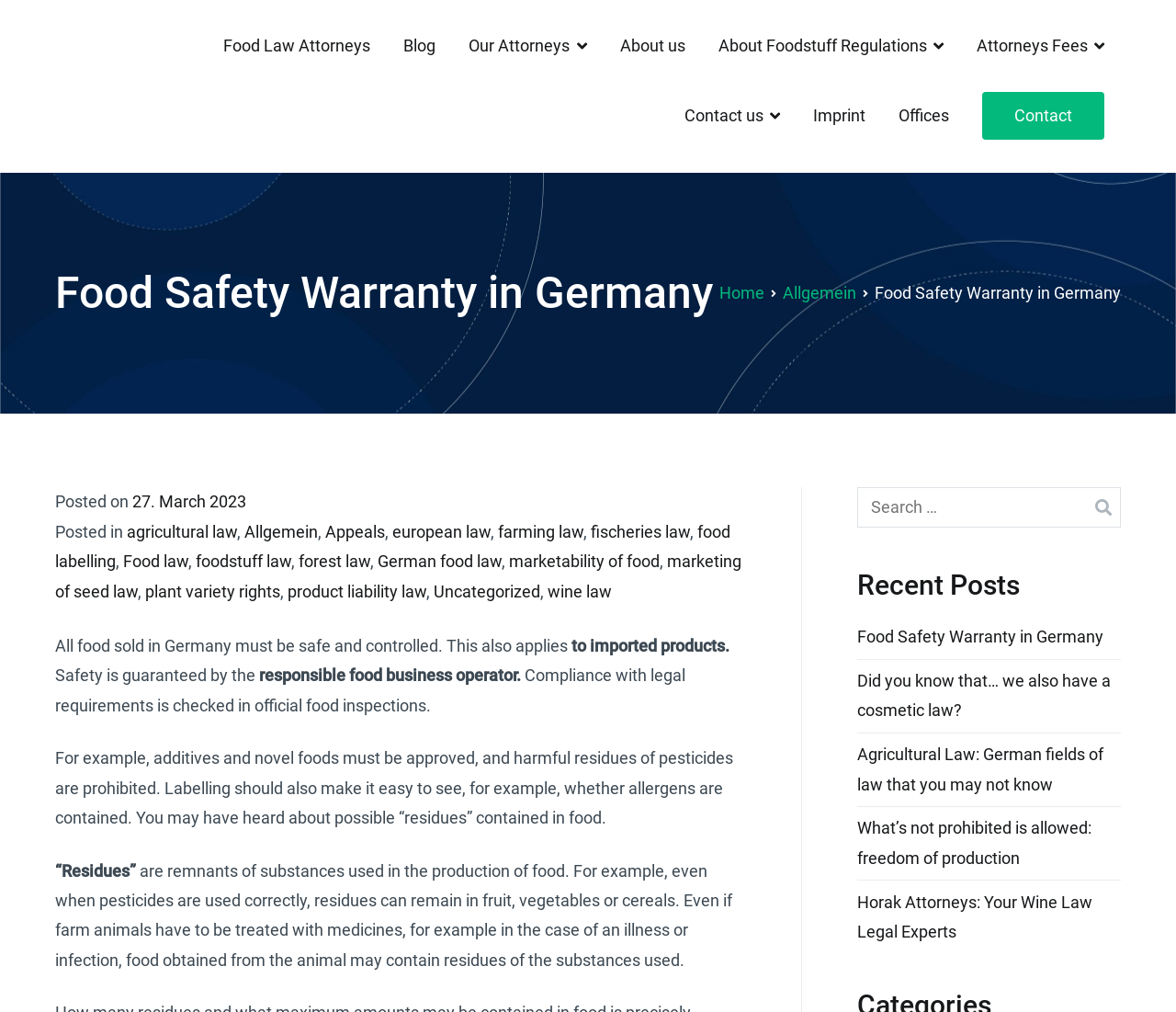Bounding box coordinates must be specified in the format (top-left x, top-left y, bottom-right x, bottom-right y). All values should be floating point numbers between 0 and 1. What are the bounding box coordinates of the UI element described as: 27. March 202327. March 2023

[0.112, 0.486, 0.209, 0.505]